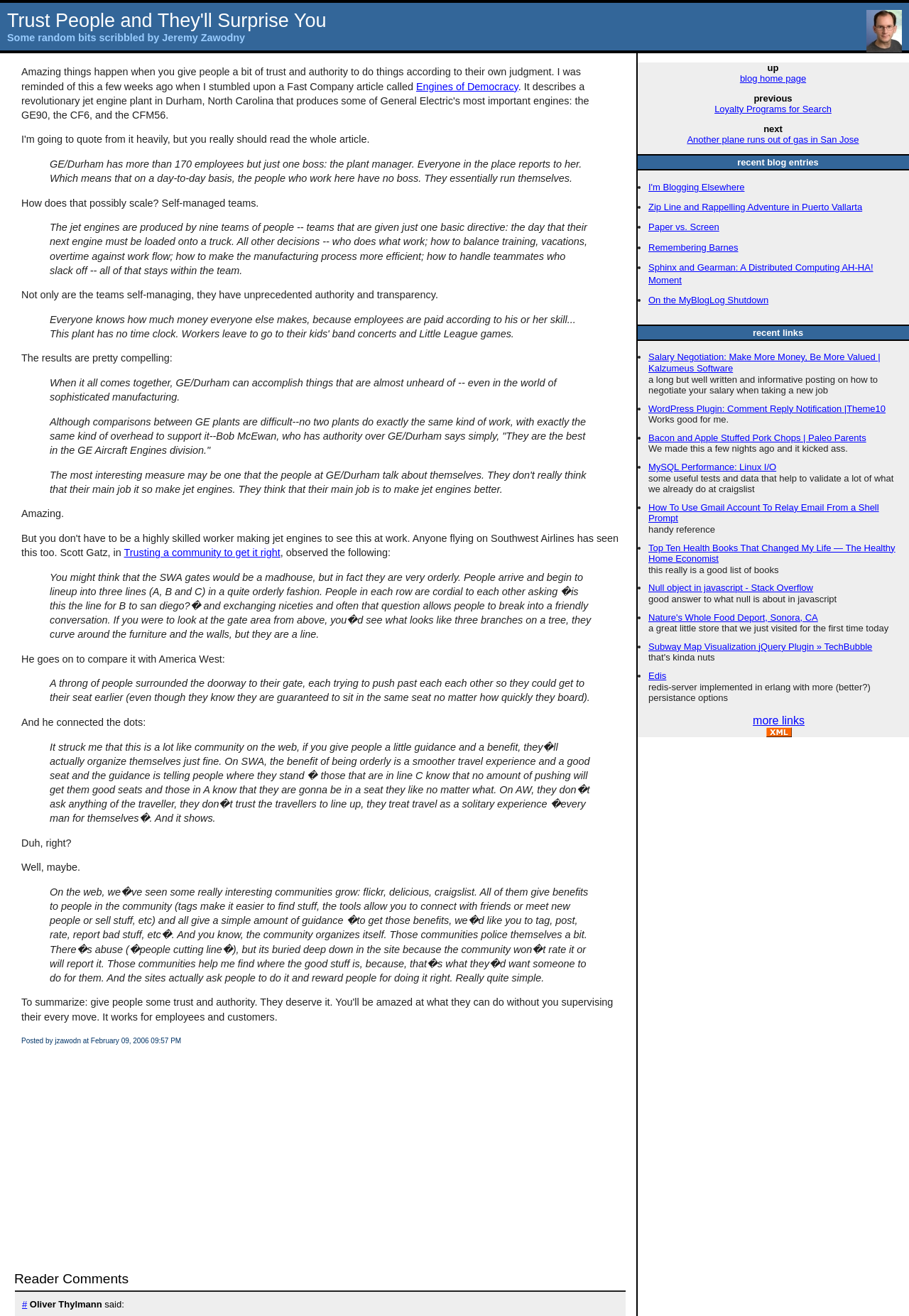Detail the various sections and features present on the webpage.

This webpage is a blog post titled "Trust People and They'll Surprise You" by Jeremy Zawodny. At the top of the page, there is a small image and a heading with the title of the post. Below the heading, there is a brief description of the author, Jeremy Zawodny.

The main content of the post is divided into several sections, each with a blockquote element. The first section discusses the concept of trust and authority in the workplace, citing an example from a Fast Company article about a General Electric plant in Durham. The article describes how the plant has only one boss, and the employees are essentially self-managed, making their own decisions about their work.

The subsequent sections continue to explore the idea of trust and its effects on productivity and community. The author uses examples from Southwest Airlines and America West to illustrate how trust can lead to a smoother and more efficient experience. The post also touches on the concept of community on the web, citing examples from Flickr, Delicious, and Craigslist, and how these communities police themselves and organize around simple guidelines.

At the bottom of the page, there are links to other blog posts, including "Loyalty Programs for Search" and "Another plane runs out of gas in San Jose". There is also a section titled "Recent Blog Entries" with links to several other posts, including "I'm Blogging Elsewhere" and "Paper vs. Screen". Additionally, there is a section titled "Recent Links" with links to various articles and websites, including a posting on salary negotiation and a recipe for bacon and apple stuffed pork chops.

Overall, the webpage is a thought-provoking blog post that explores the concept of trust and its applications in the workplace and online communities.